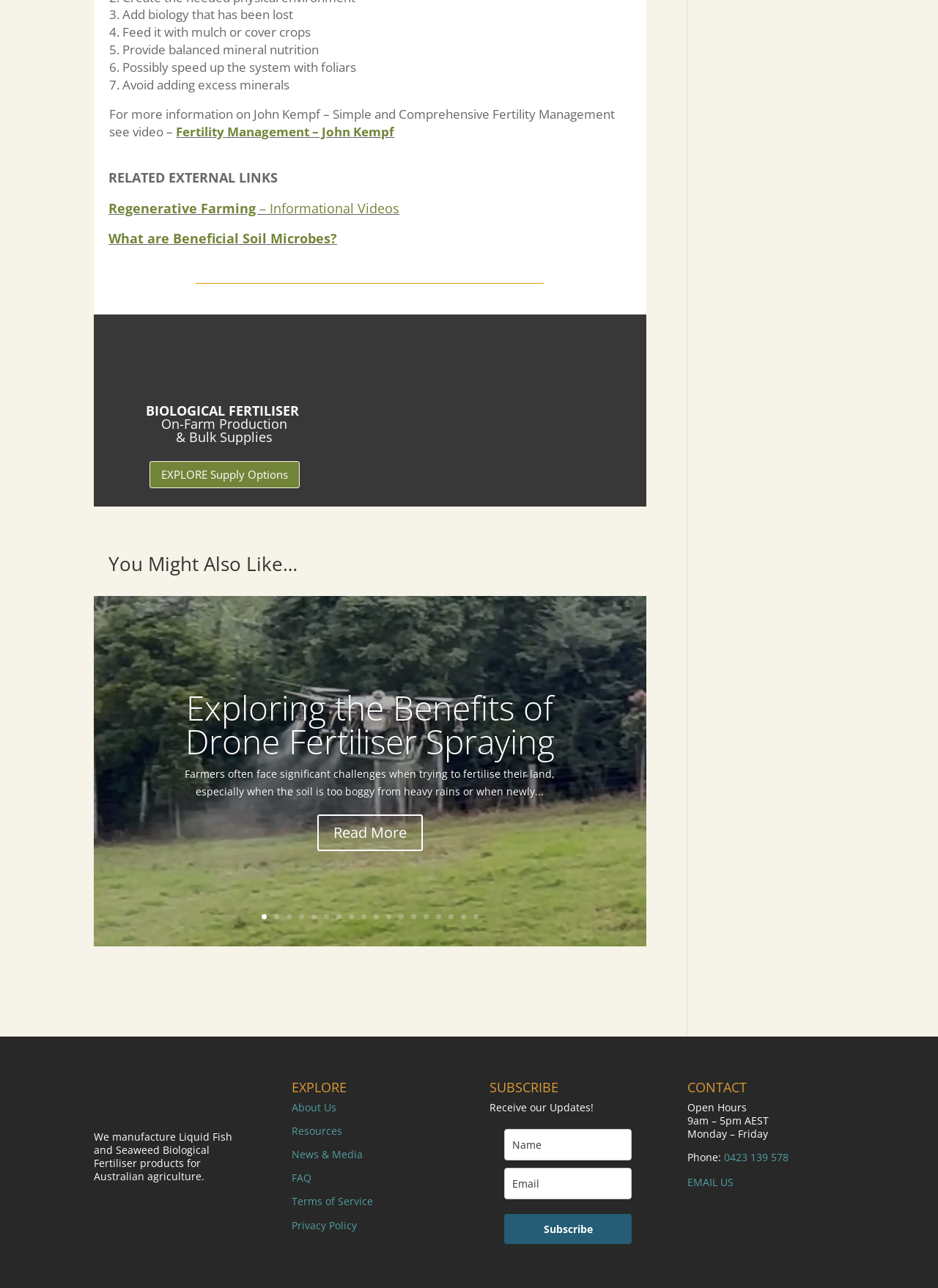Find the bounding box coordinates for the area that must be clicked to perform this action: "Click the link to learn about regenerative farming".

[0.116, 0.155, 0.426, 0.168]